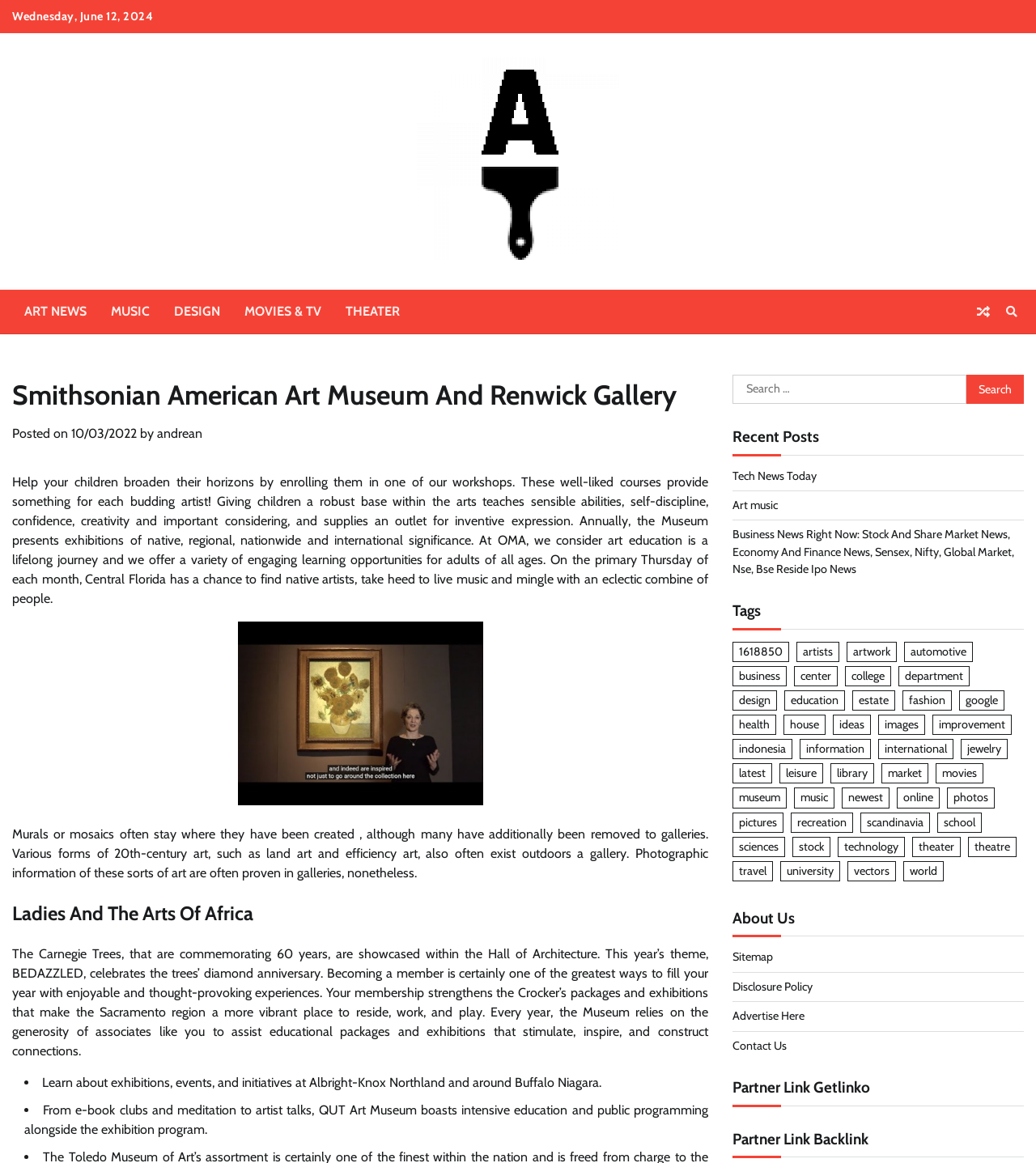Determine the bounding box coordinates of the region I should click to achieve the following instruction: "Explore the art museum". Ensure the bounding box coordinates are four float numbers between 0 and 1, i.e., [left, top, right, bottom].

[0.229, 0.534, 0.466, 0.693]